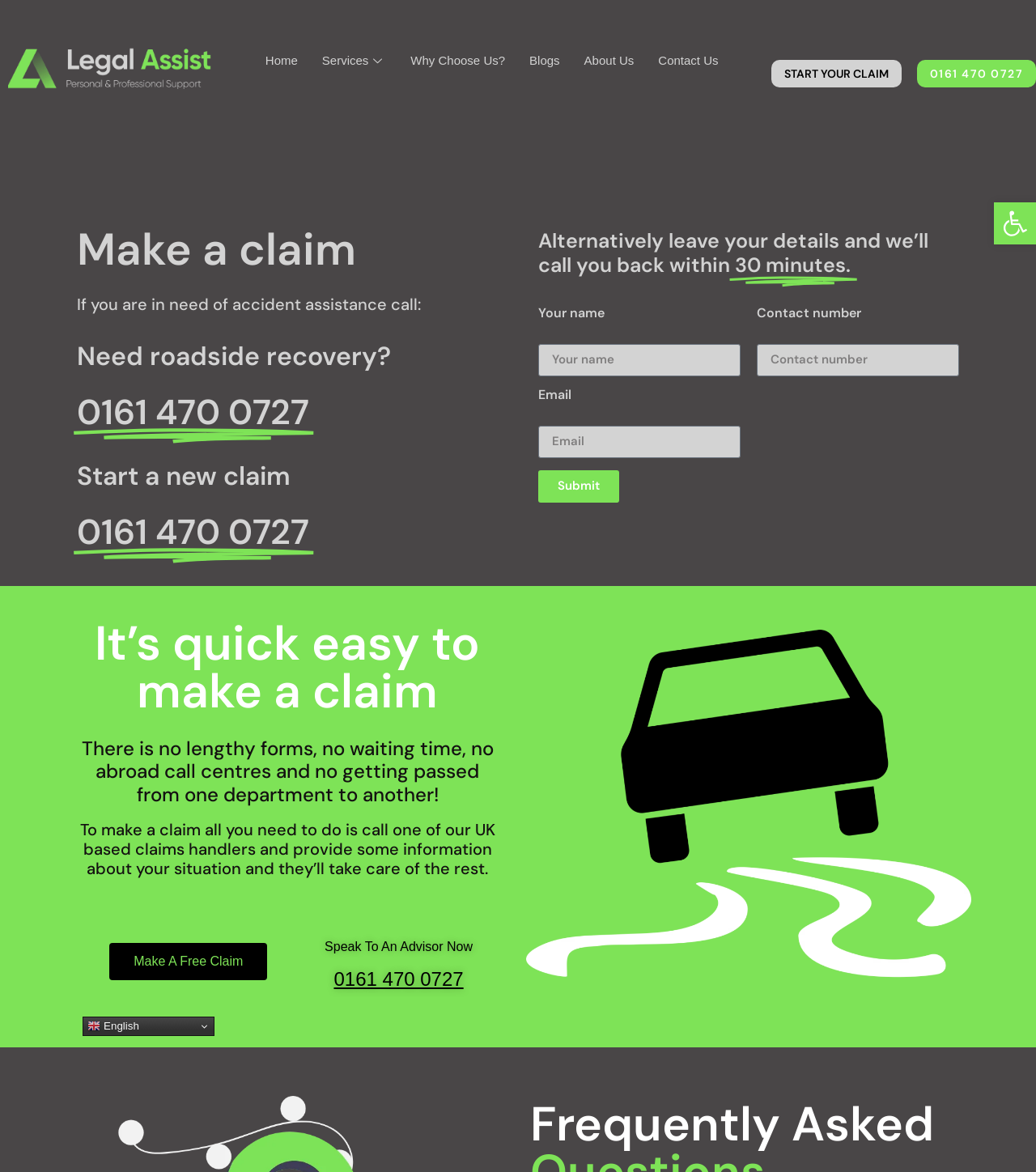What is the alternative to calling the phone number?
Kindly offer a detailed explanation using the data available in the image.

According to the webpage, if you don't want to call the phone number, you can alternatively leave your details and the company will call you back within 30 minutes.